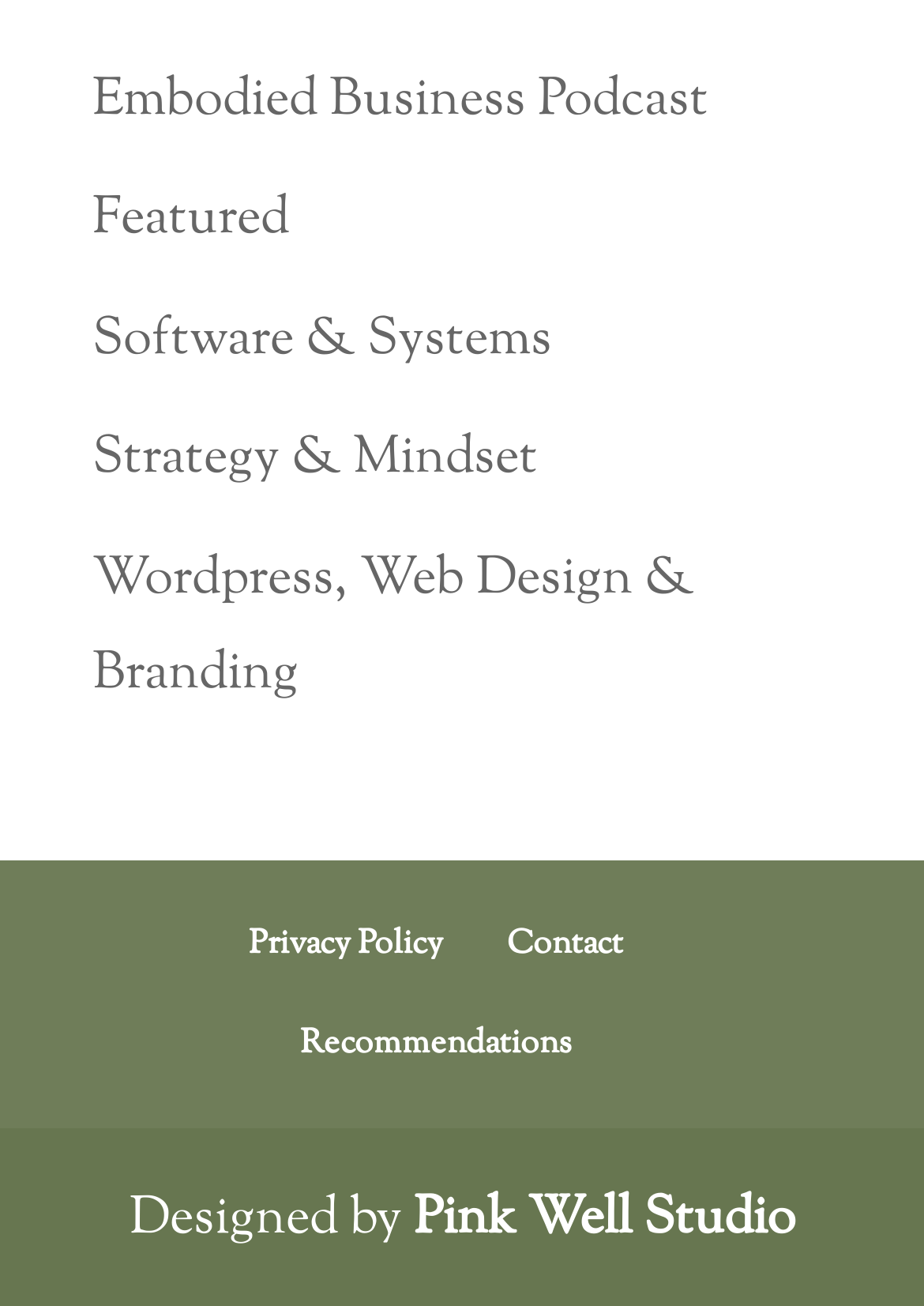Indicate the bounding box coordinates of the element that needs to be clicked to satisfy the following instruction: "explore Software & Systems". The coordinates should be four float numbers between 0 and 1, i.e., [left, top, right, bottom].

[0.1, 0.232, 0.597, 0.29]